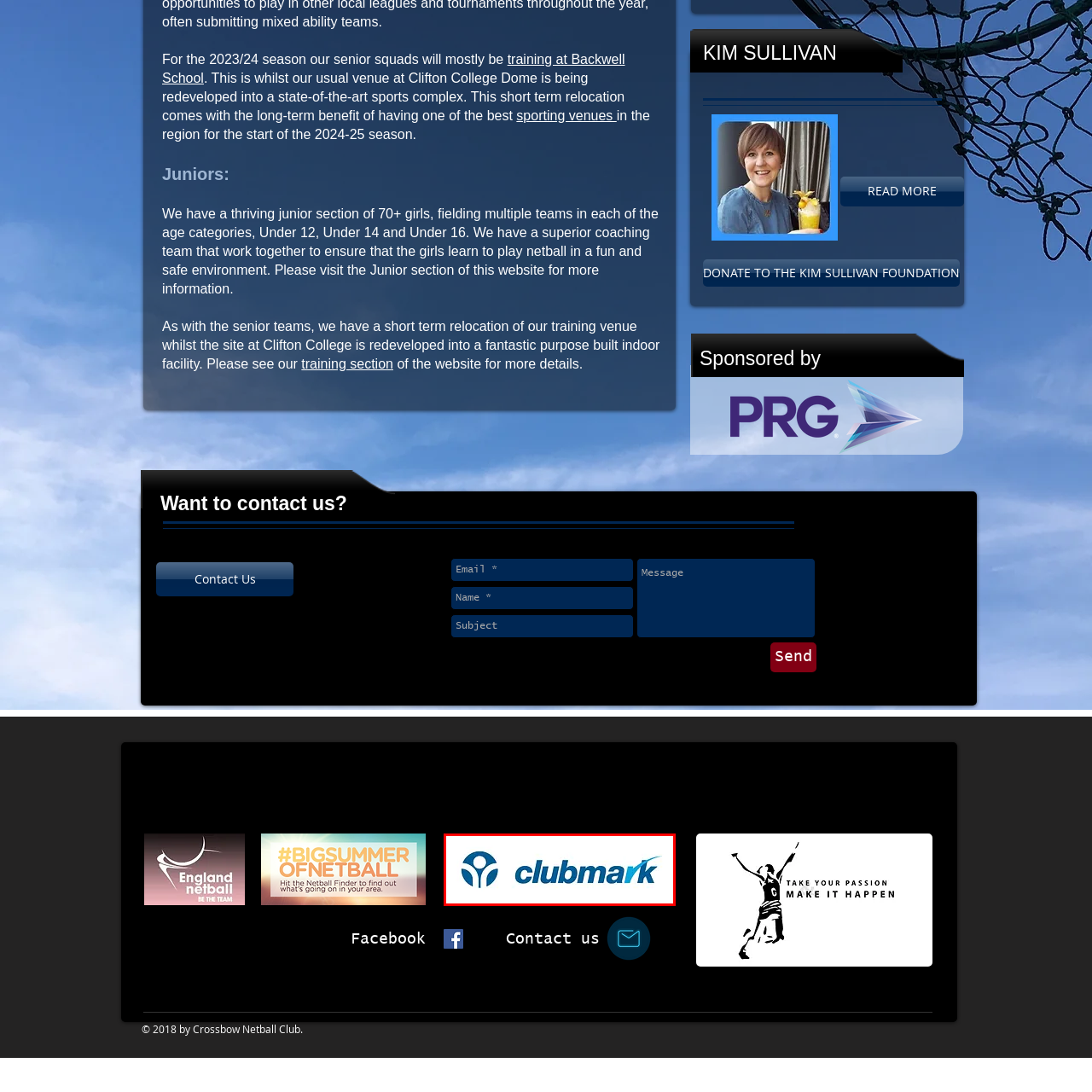What values does the logo's design convey?
Carefully look at the image inside the red bounding box and answer the question in a detailed manner using the visual details present.

The design of the Clubmark logo conveys a professional brand identity, which reflects trust and reliability within the sports community, particularly appealing to organizations like the Crossbow Netball Club that adhere to these standards.